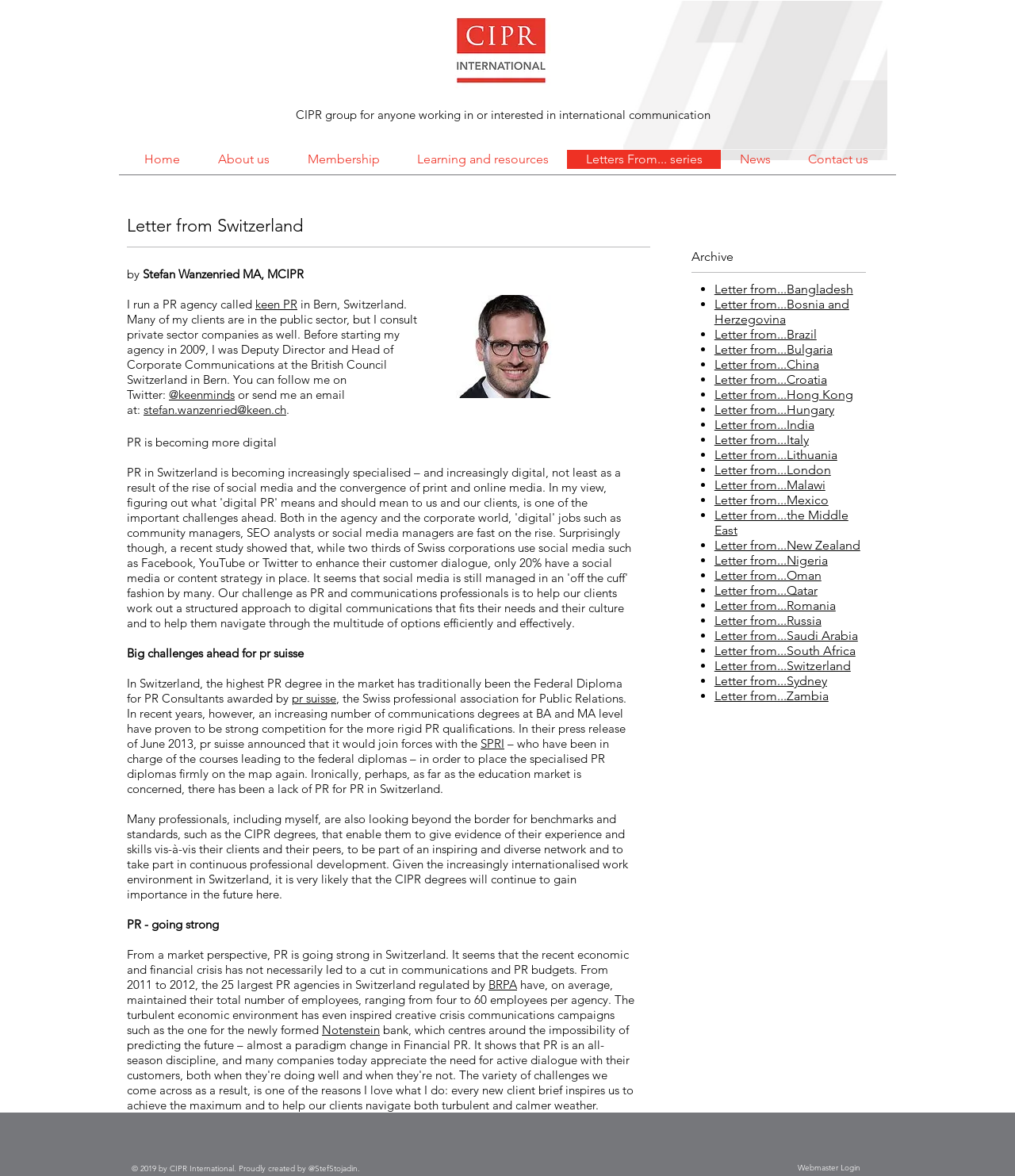Find the bounding box coordinates of the clickable area required to complete the following action: "Read the Letter from...Bangladesh".

[0.704, 0.24, 0.84, 0.252]